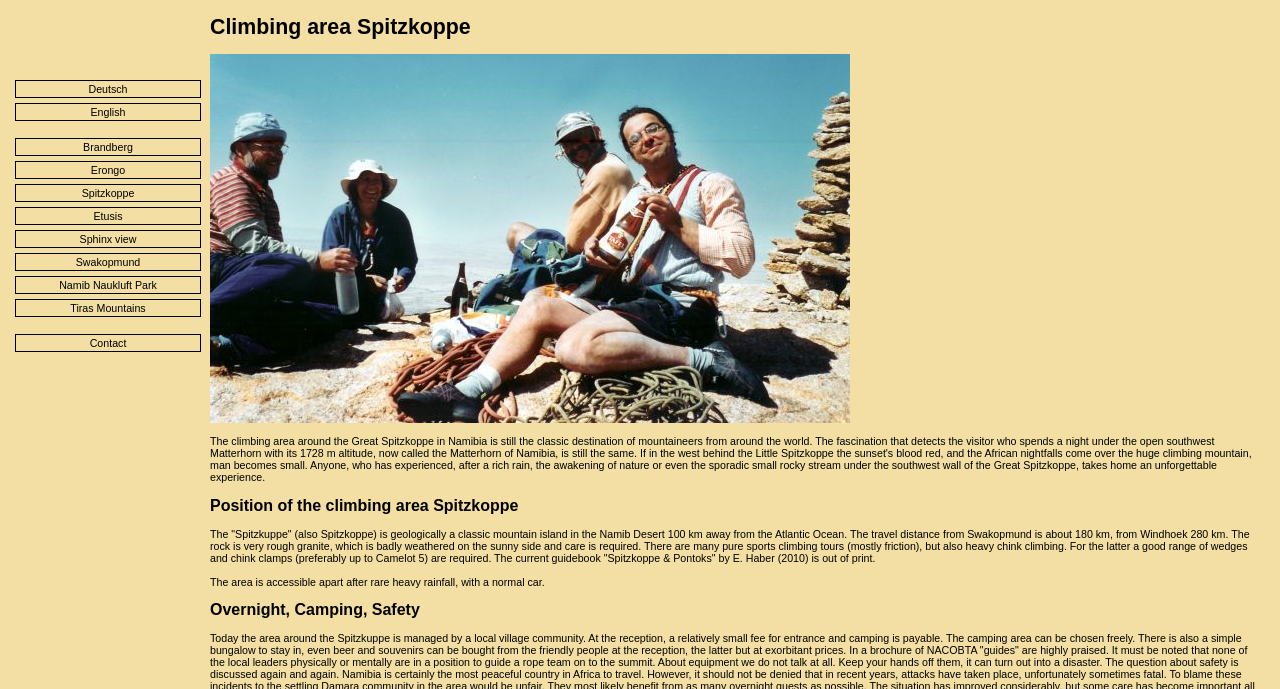For the given element description Sphinx view, determine the bounding box coordinates of the UI element. The coordinates should follow the format (top-left x, top-left y, bottom-right x, bottom-right y) and be within the range of 0 to 1.

[0.012, 0.334, 0.157, 0.36]